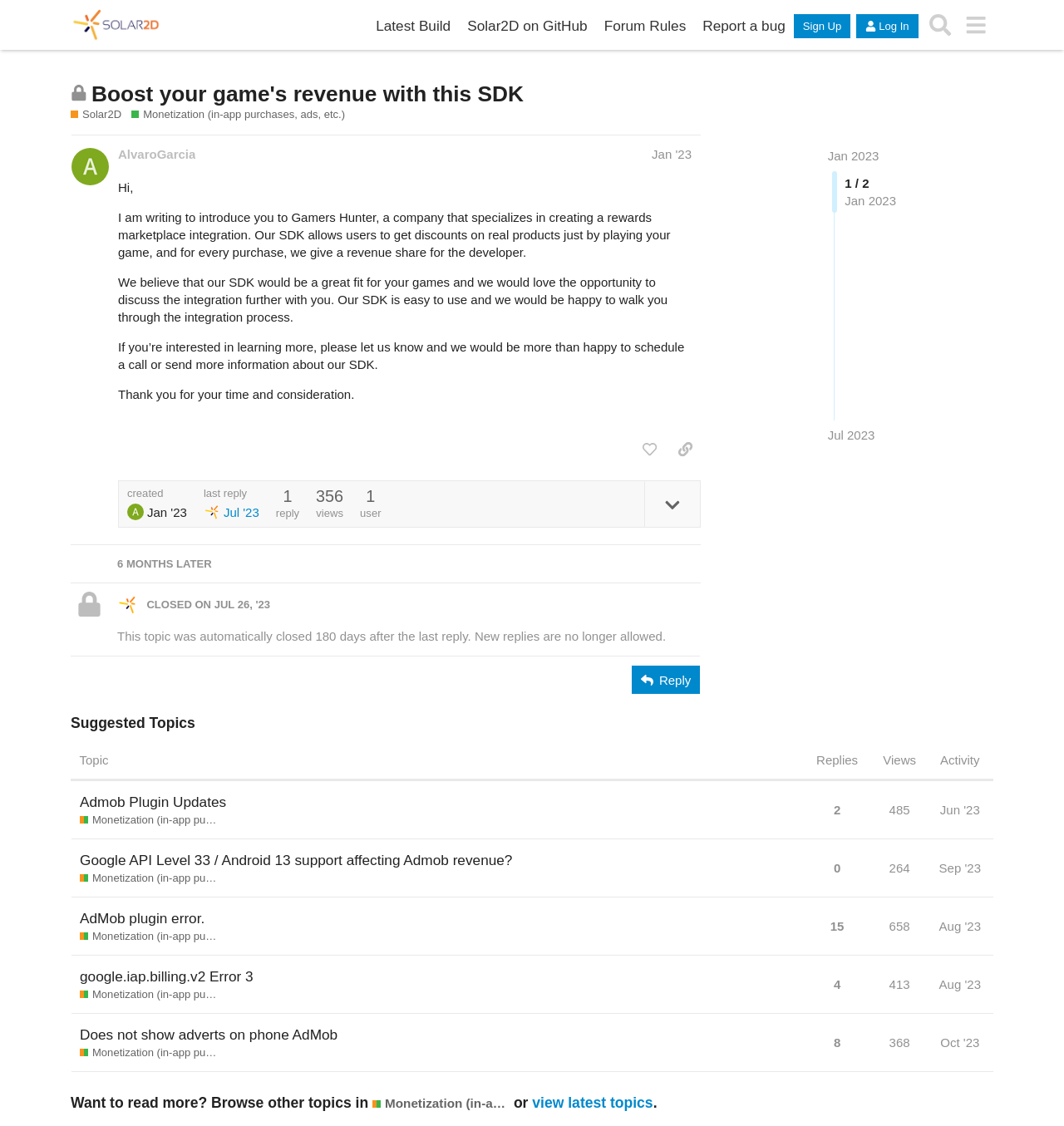Specify the bounding box coordinates (top-left x, top-left y, bottom-right x, bottom-right y) of the UI element in the screenshot that matches this description: Report a bug

[0.653, 0.011, 0.746, 0.035]